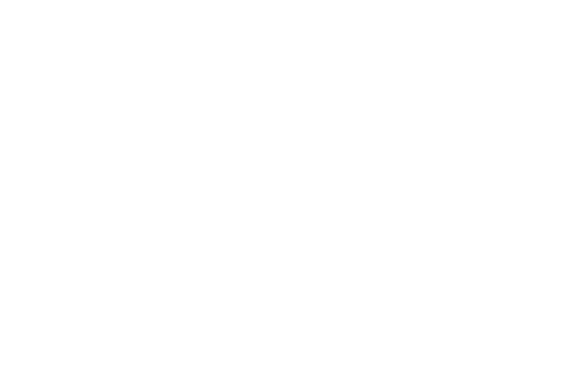How many chairs are paired with the Paola dining table 220?
Please answer the question with a detailed and comprehensive explanation.

The caption explicitly states that the Paola dining table 220 is accompanied by eight Hilario chairs, which indicates that there are eight chairs paired with the table.